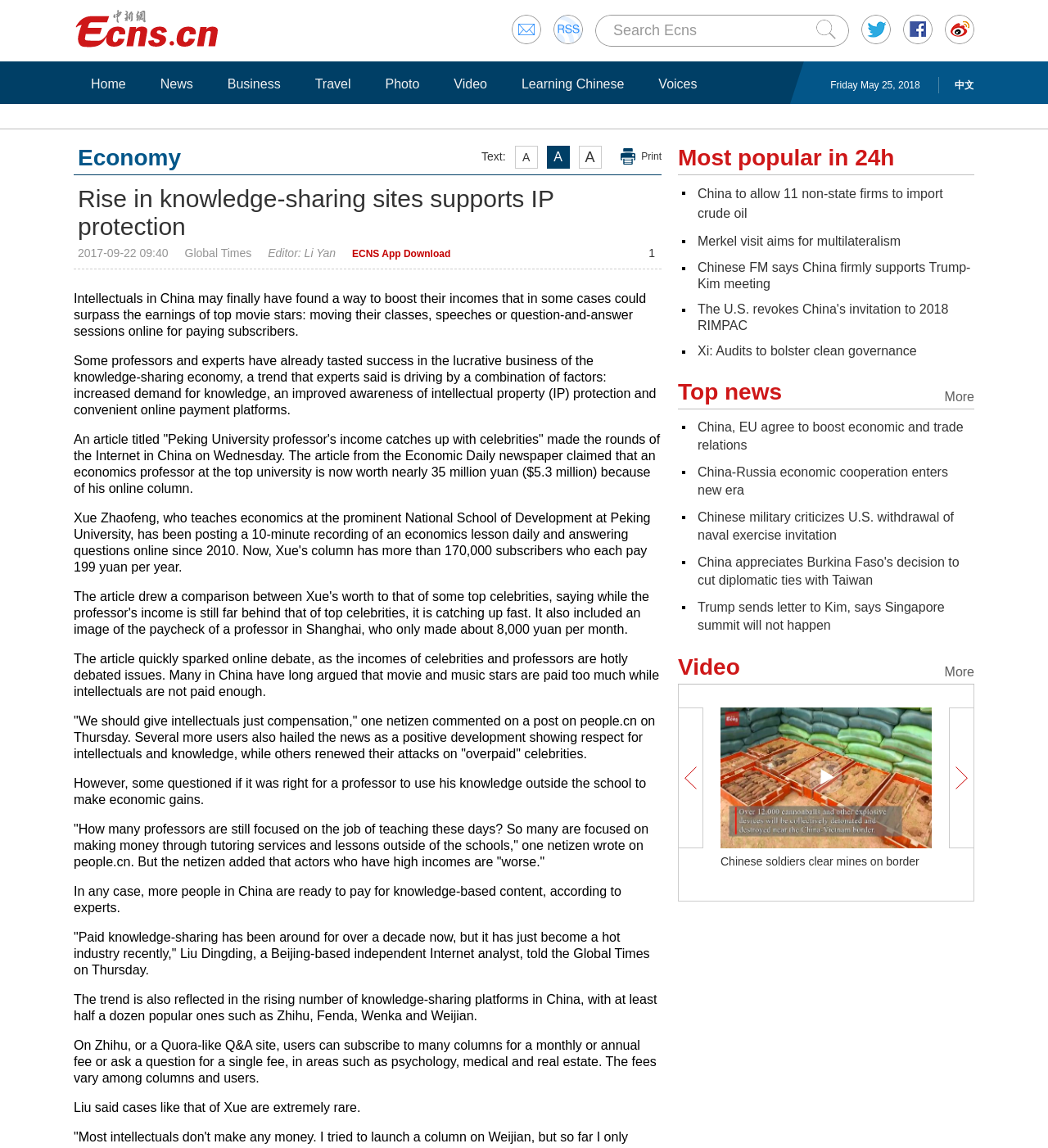Please look at the image and answer the question with a detailed explanation: What is the date of the article?

The date of the article can be found in the text '2017-09-22 09:40' which is located at the top of the webpage, indicating the publication date and time of the article.